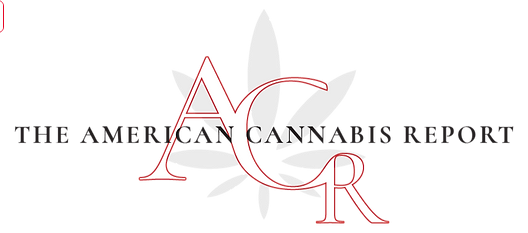Describe all the aspects of the image extensively.

The image features the logo of "The American Cannabis Report," showcasing its distinctive typography and design. The letters "ACR" are prominently displayed in a stylish, bold font, with a mixture of red and black colors. Behind the text, a subtle illustration of a cannabis leaf adds a layer of contextual relevance, emphasizing the publication's focus on cannabis-related topics. This logo serves as a visual anchor for the report, representing its identity in discussions surrounding cannabis policy, culture, and industry insights.